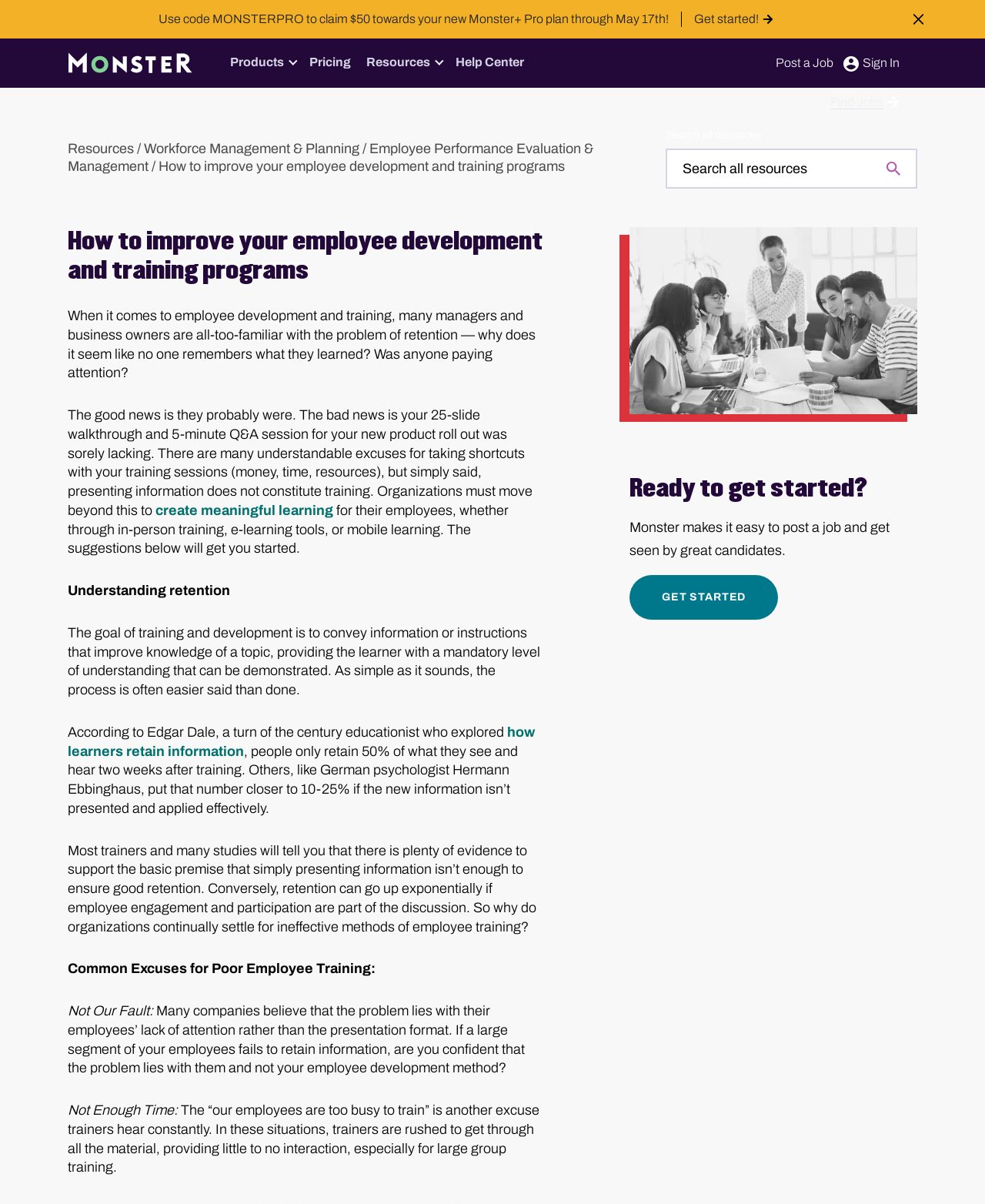Find the bounding box coordinates of the element I should click to carry out the following instruction: "Click the 'Create meaningful learning' link".

[0.158, 0.417, 0.338, 0.43]